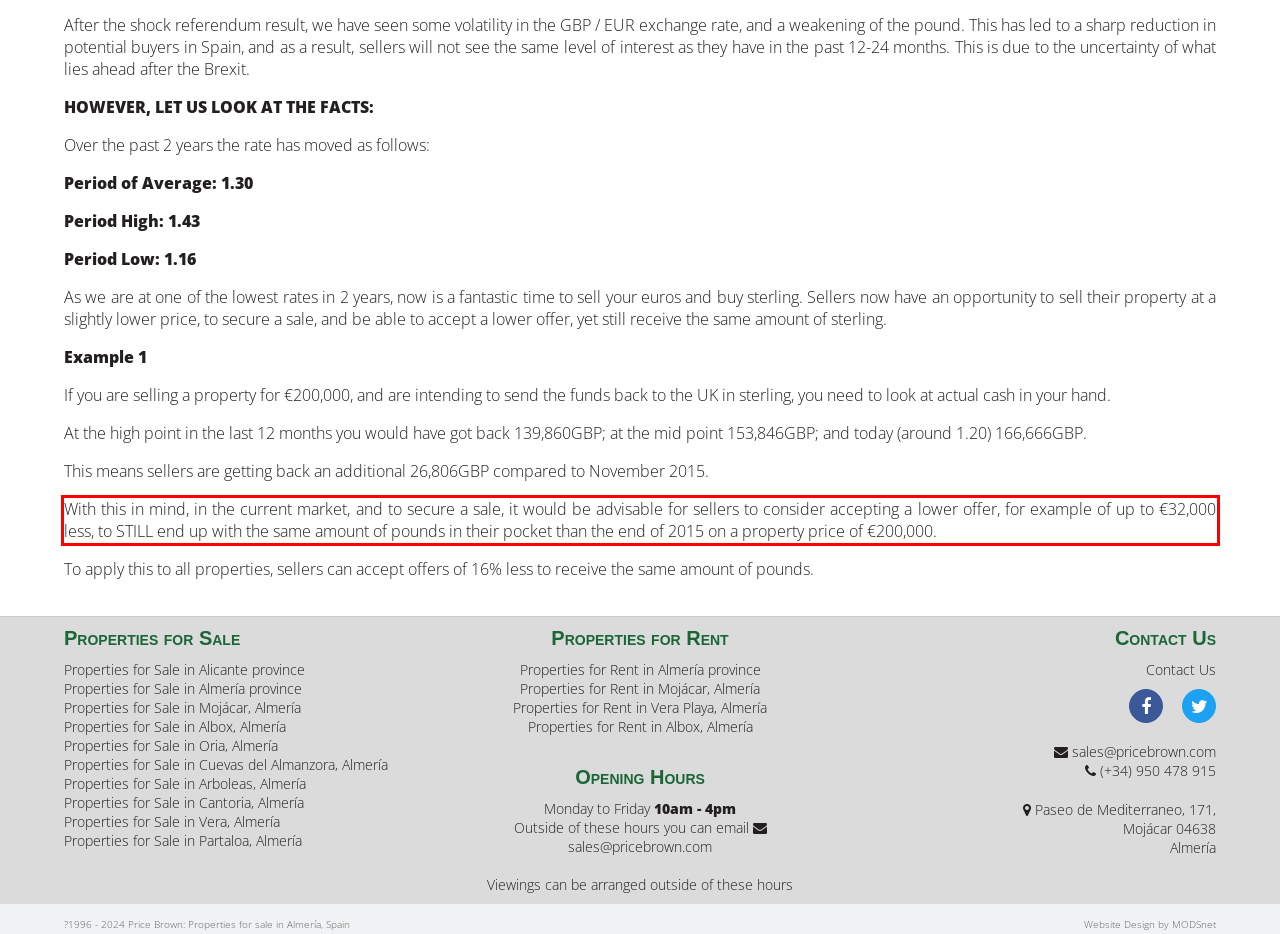Given a webpage screenshot, locate the red bounding box and extract the text content found inside it.

With this in mind, in the current market, and to secure a sale, it would be advisable for sellers to consider accepting a lower offer, for example of up to €32,000 less, to STILL end up with the same amount of pounds in their pocket than the end of 2015 on a property price of €200,000.